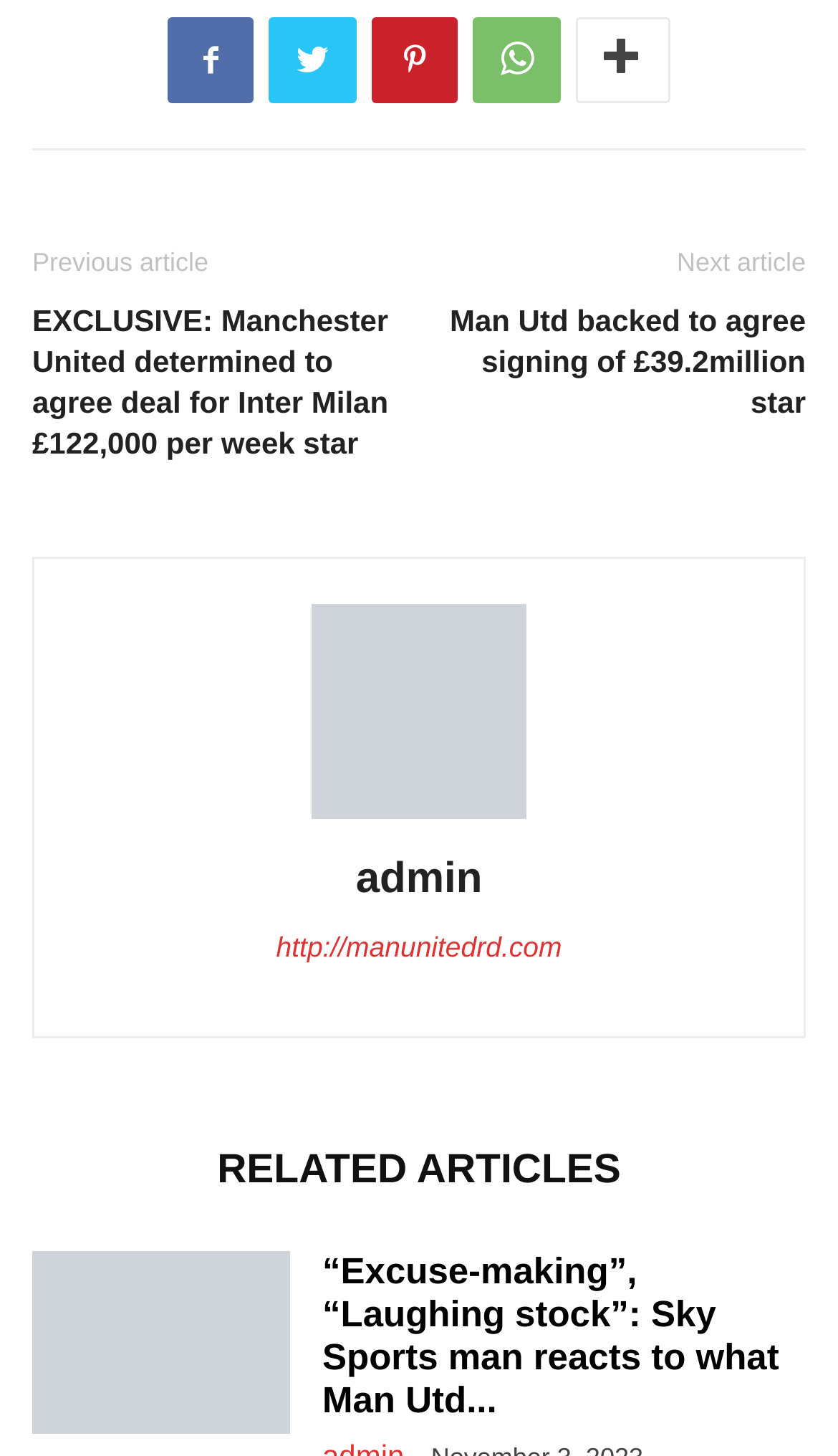Using the element description provided, determine the bounding box coordinates in the format (top-left x, top-left y, bottom-right x, bottom-right y). Ensure that all values are floating point numbers between 0 and 1. Element description: parent_node: admin aria-label="author-photo"

[0.372, 0.551, 0.628, 0.574]